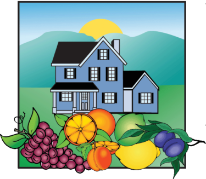Convey a rich and detailed description of the image.

The image features a vibrant logo for "Valley of Heart's Delight," which showcases a charming blue house set against a picturesque landscape. The backdrop includes rolling green hills and a rising sun, creating a warm and inviting atmosphere. Surrounding the house are an assortment of colorful fruits, including grapes, oranges, lemons, and olives, symbolizing abundance and the rich agricultural heritage of the region. This logo is associated with Mary Pope-Handy, a realtor and blogger, reflecting her connection to real estate within Silicon Valley, particularly in showcasing properties that embrace the area's natural beauty and community spirit.